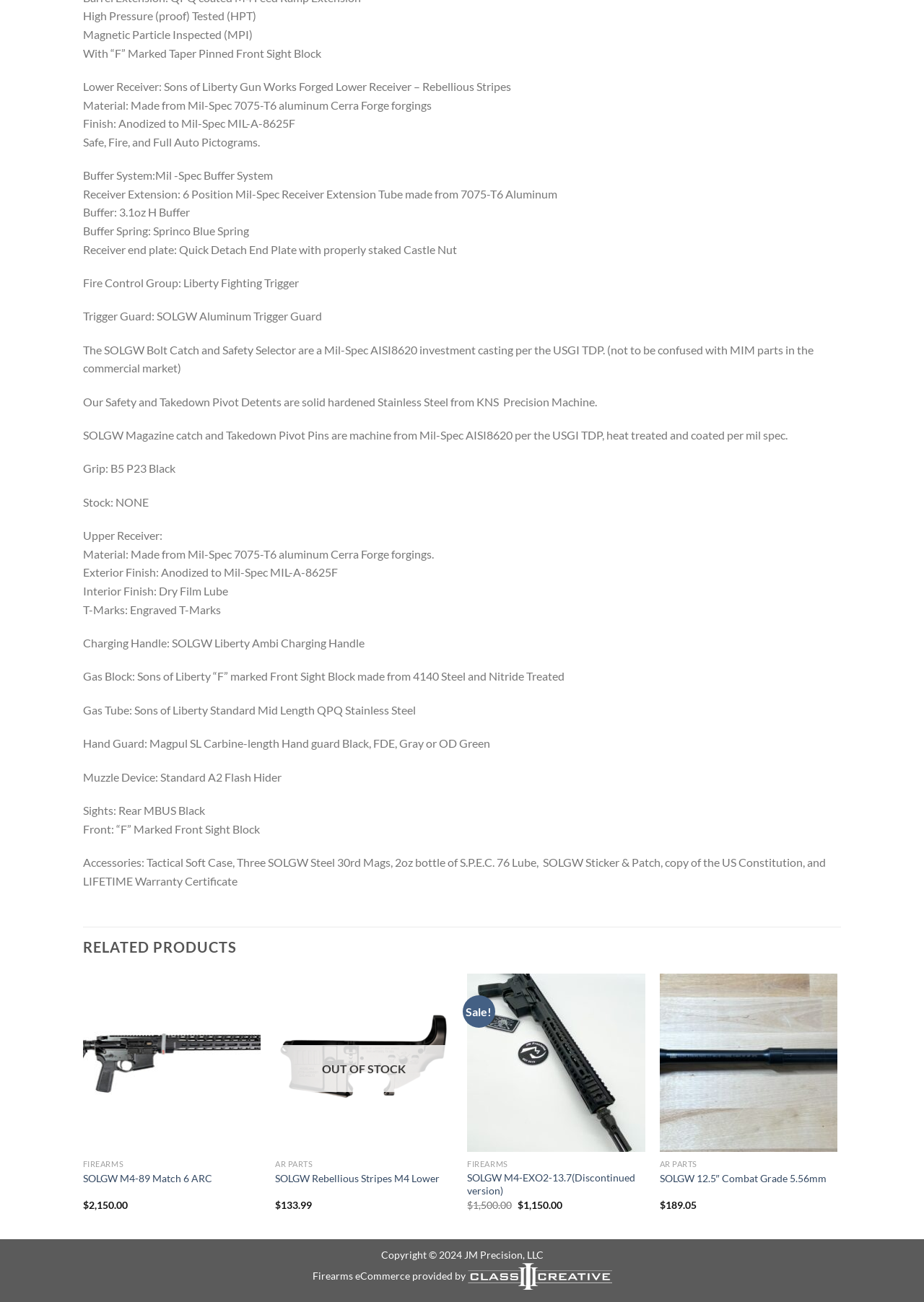Specify the bounding box coordinates of the area that needs to be clicked to achieve the following instruction: "Check the copyright information".

[0.412, 0.959, 0.588, 0.968]